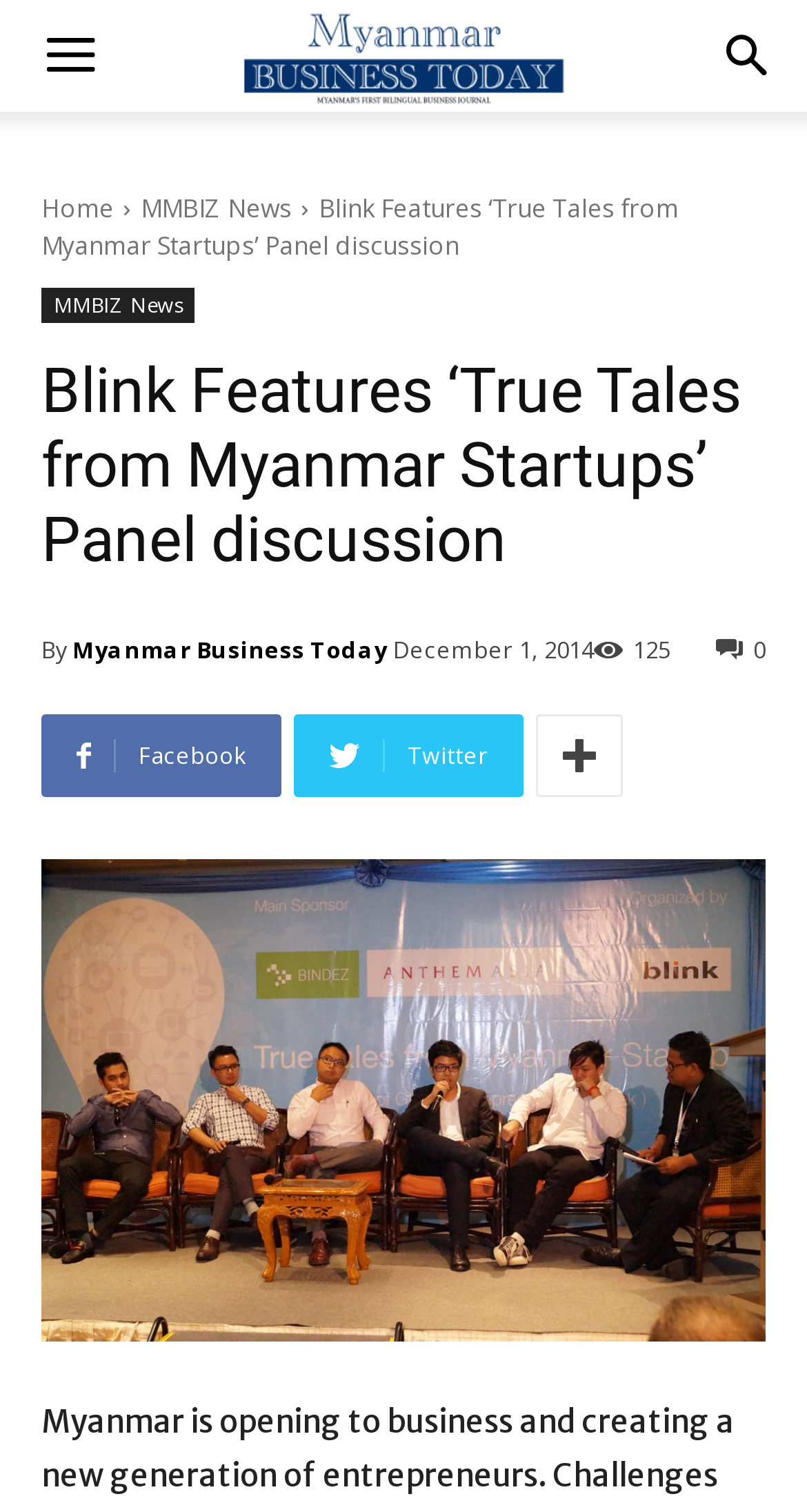What social media platforms are available for sharing?
Using the visual information from the image, give a one-word or short-phrase answer.

Facebook, Twitter